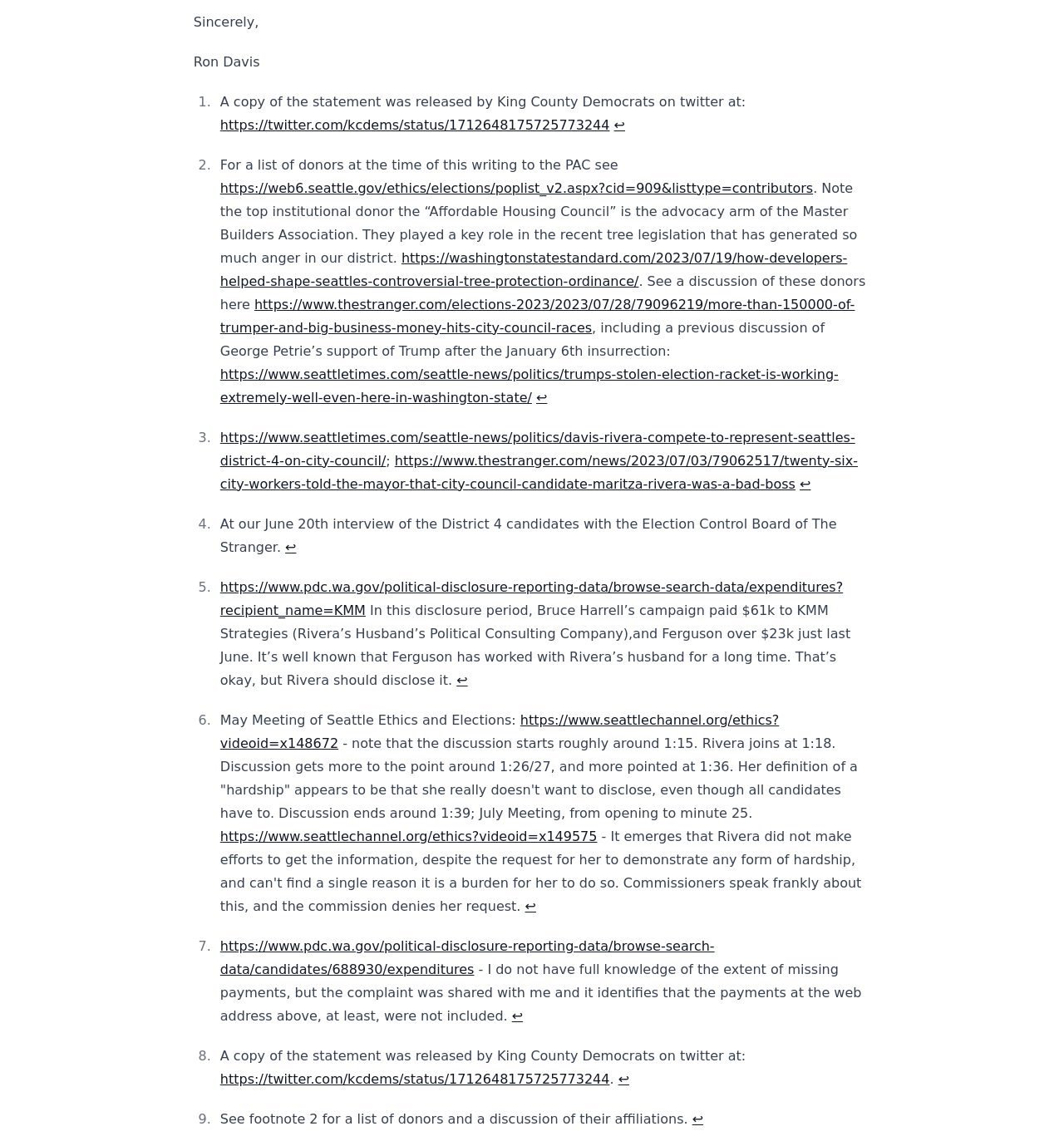What is the name of the organization mentioned in footnote 2?
Carefully analyze the image and provide a detailed answer to the question.

The name of the organization mentioned in footnote 2 is the Affordable Housing Council, as indicated by the StaticText element 'Note the top institutional donor the “Affordable Housing Council”...' on the webpage.